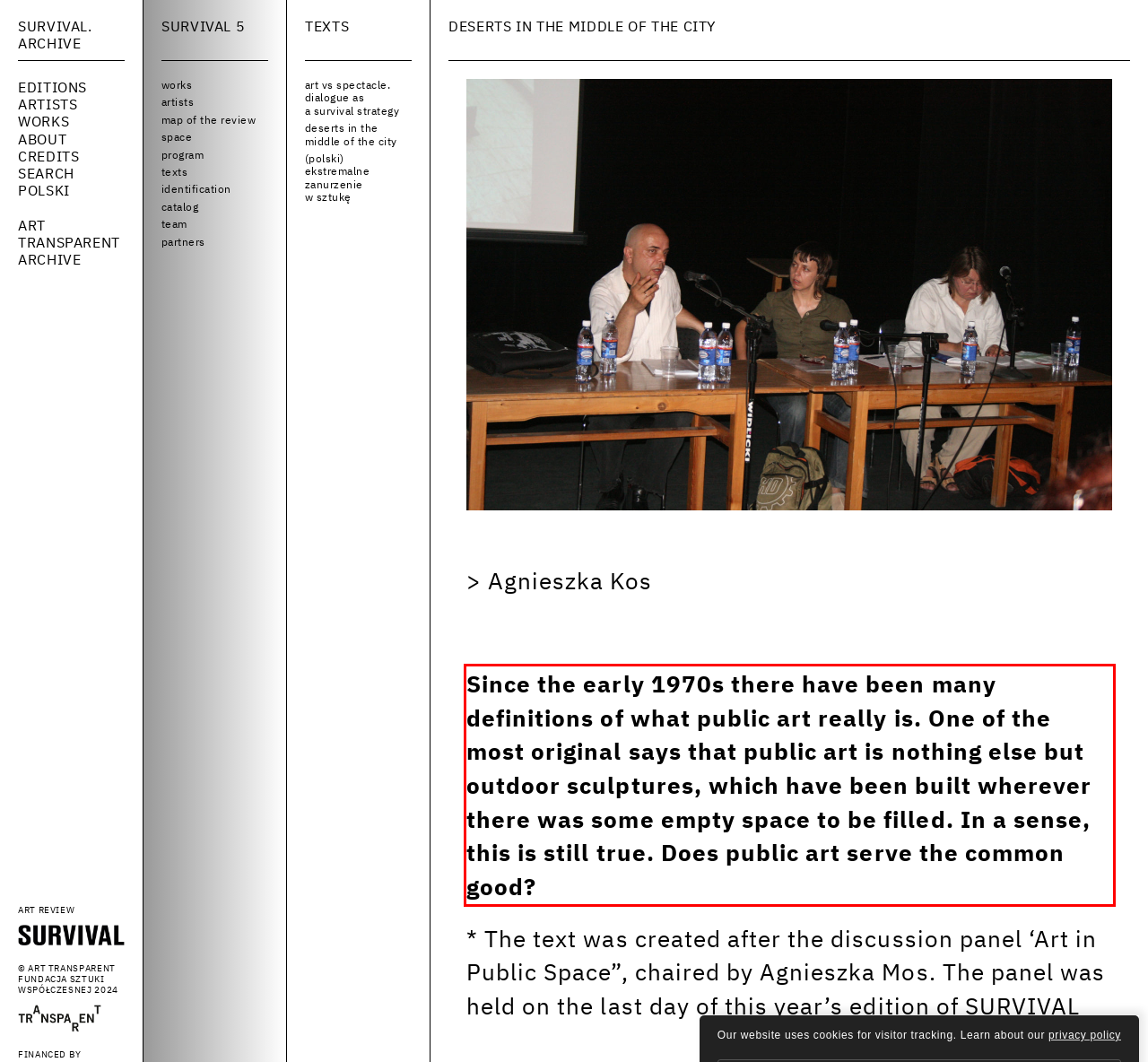Inspect the webpage screenshot that has a red bounding box and use OCR technology to read and display the text inside the red bounding box.

Since the early 1970s there have been many definitions of what public art really is. One of the most original says that public art is nothing else but outdoor sculptures, which have been built wherever there was some empty space to be filled. In a sense, this is still true. Does public art serve the common good?